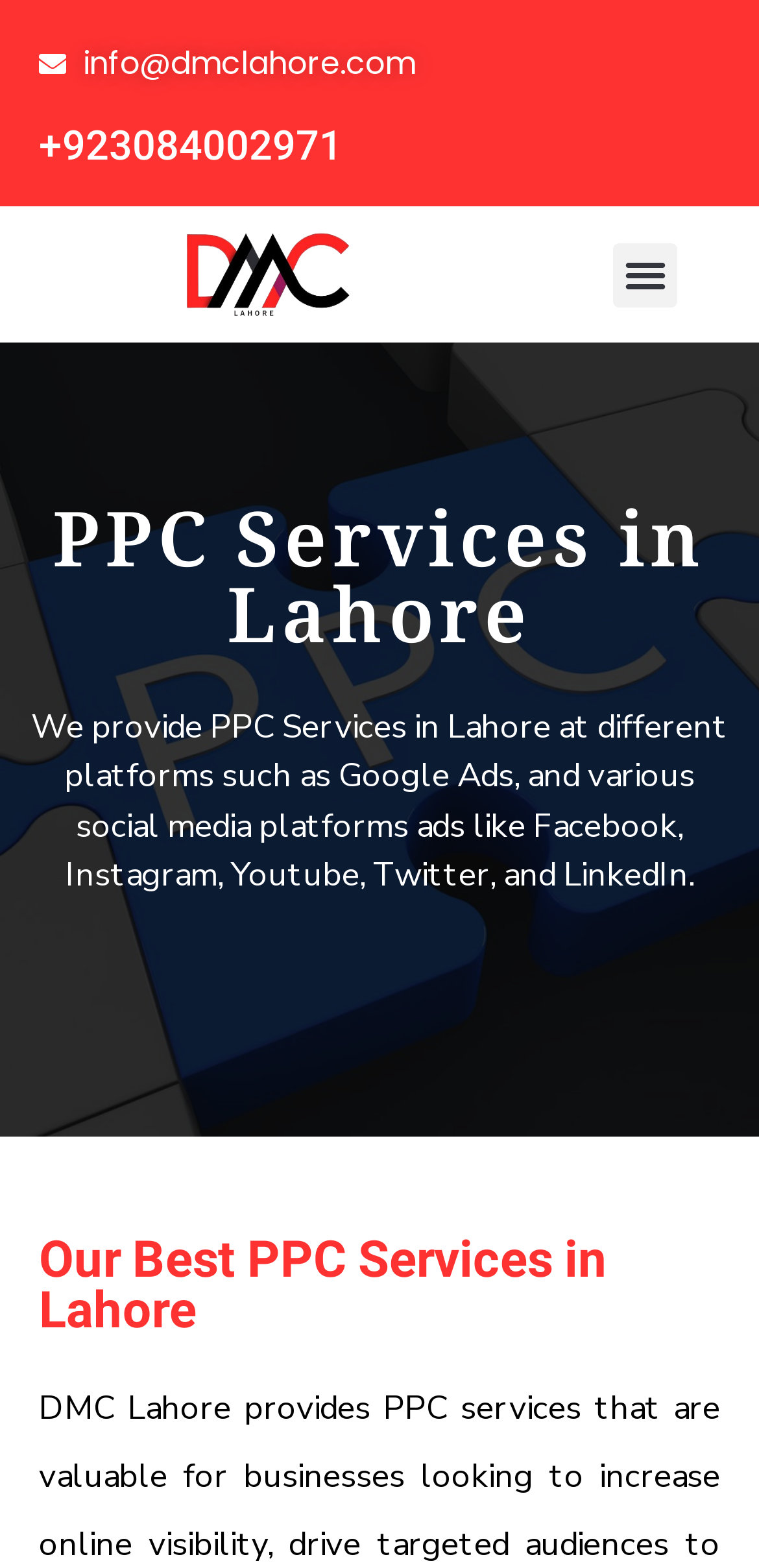With reference to the image, please provide a detailed answer to the following question: What services are provided?

I determined the services provided by looking at the heading element that contains the text 'PPC Services in Lahore', which is a prominent element on the page. Additionally, the static text element below it mentions 'PPC Services in Lahore at different platforms...'.